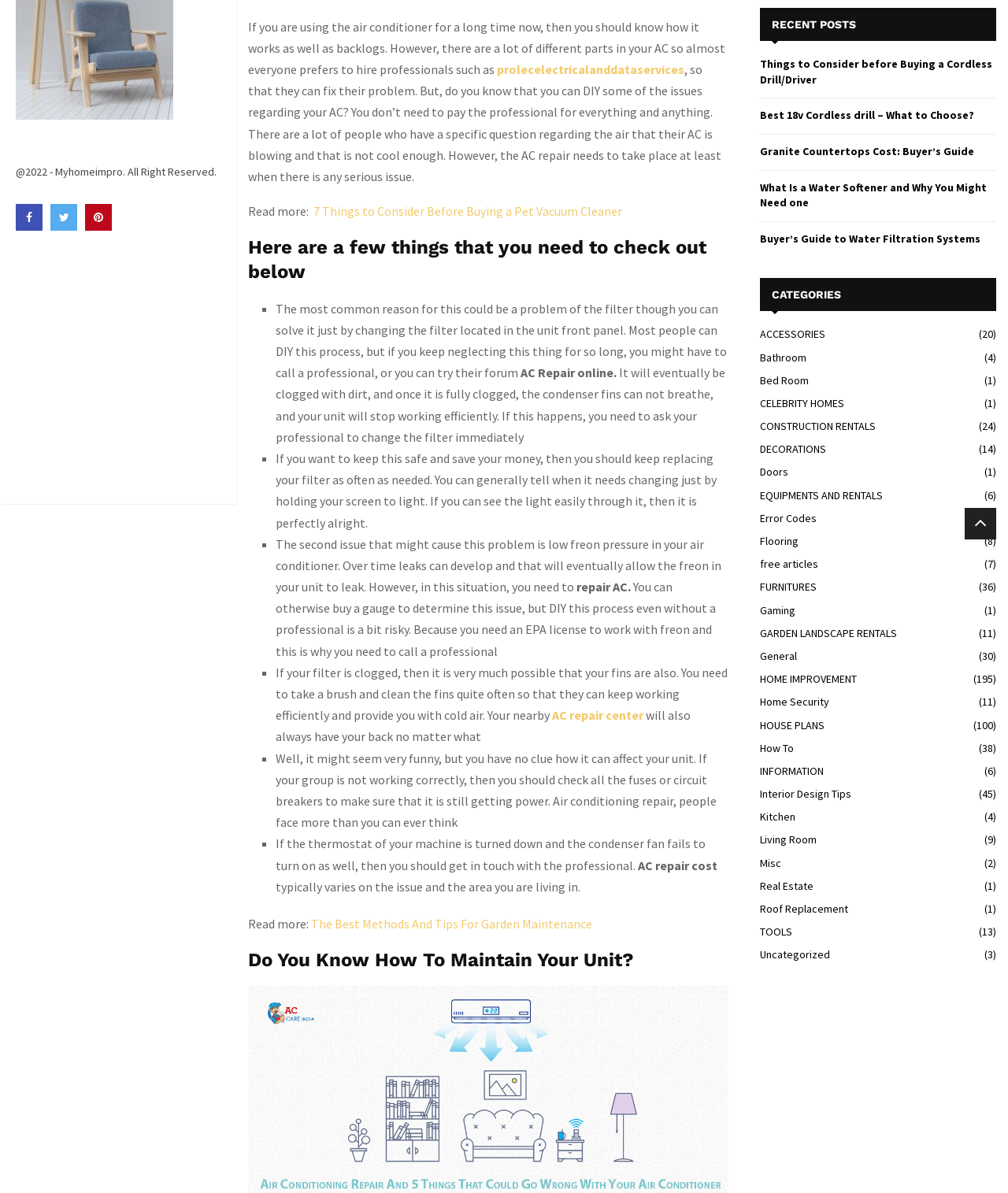Using the element description: "Pinterest", determine the bounding box coordinates. The coordinates should be in the format [left, top, right, bottom], with values between 0 and 1.

[0.084, 0.171, 0.111, 0.194]